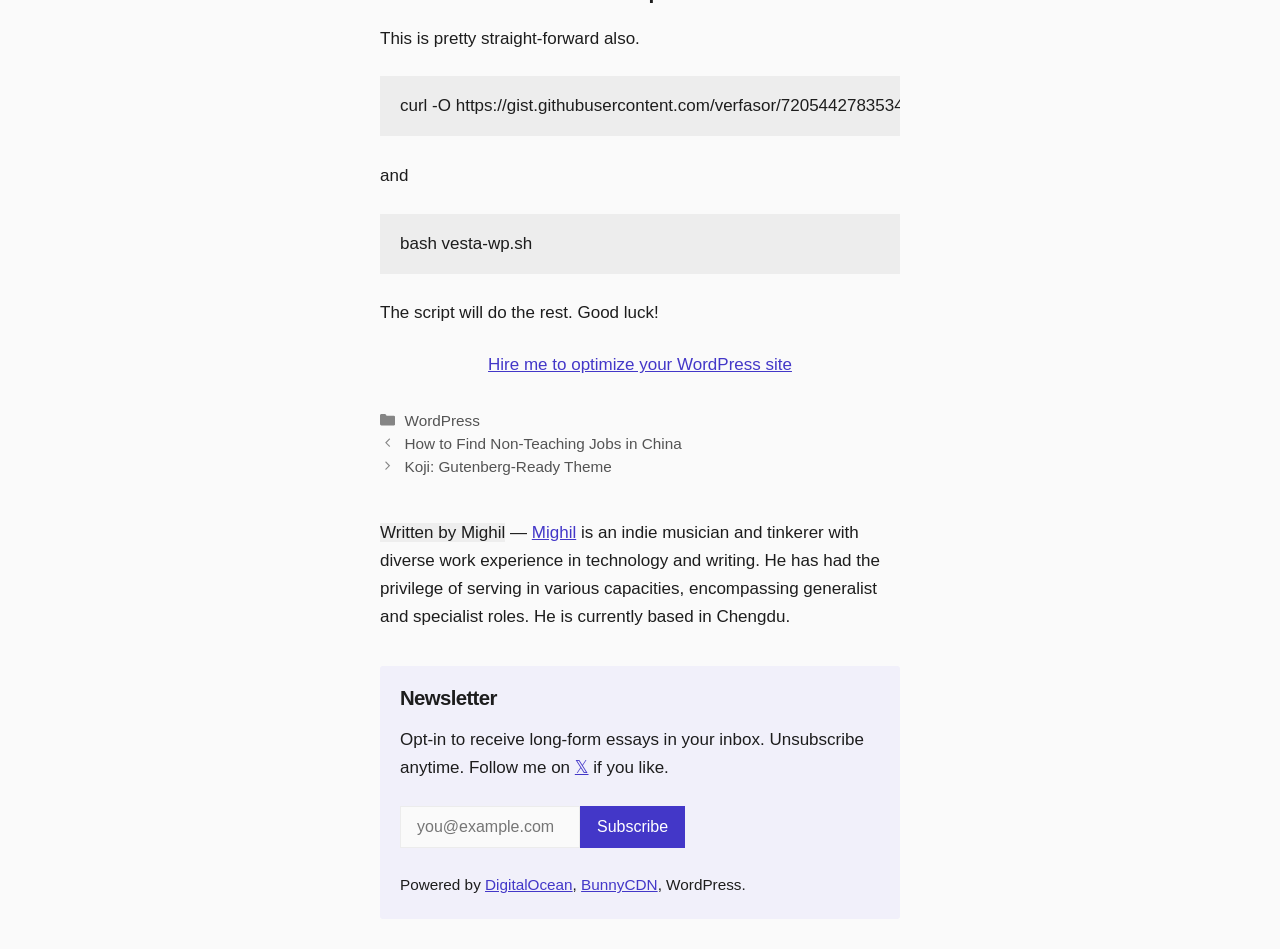Find the bounding box coordinates of the element to click in order to complete this instruction: "view the Calendar". The bounding box coordinates must be four float numbers between 0 and 1, denoted as [left, top, right, bottom].

None